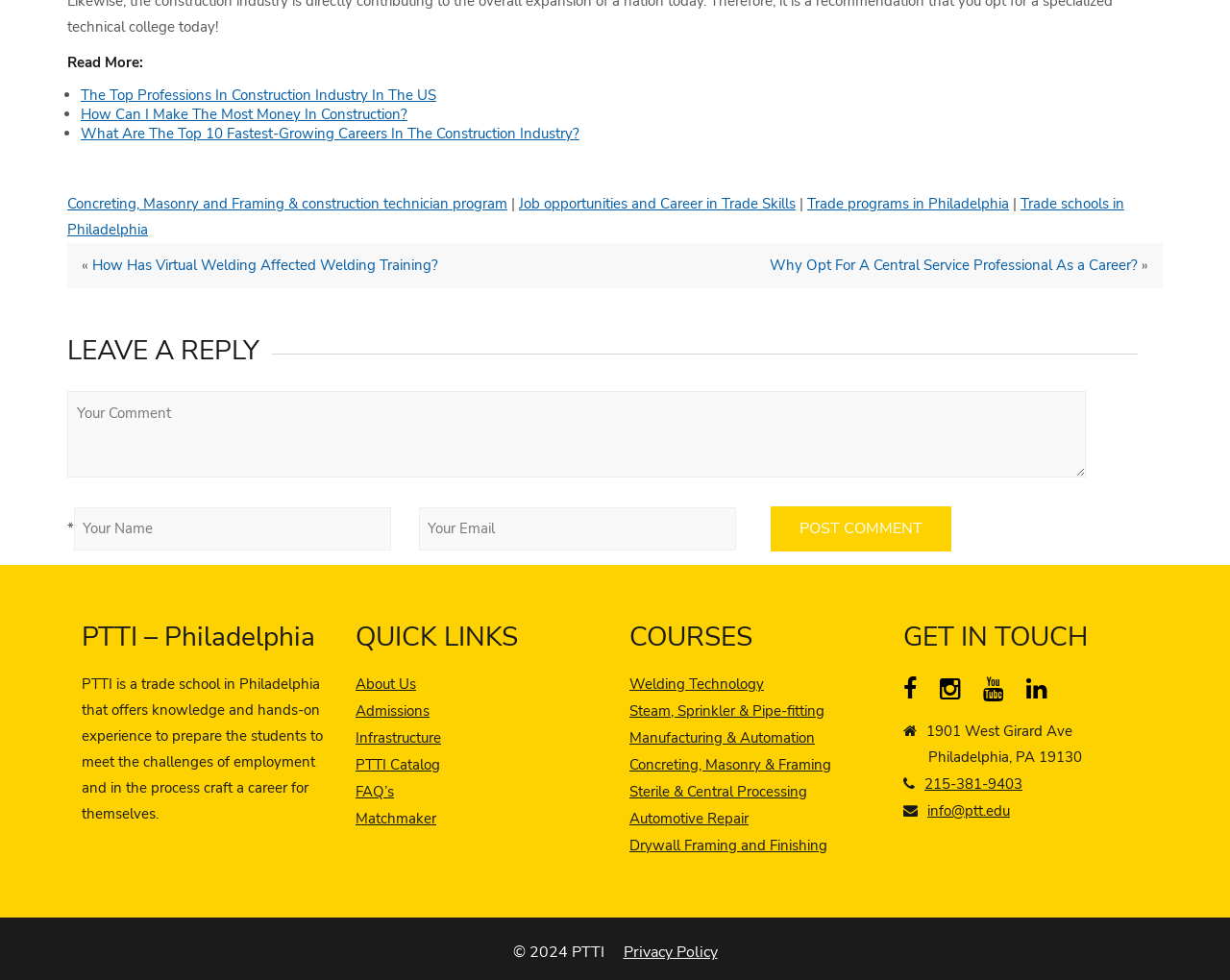How many courses are listed on the webpage?
Please provide a comprehensive and detailed answer to the question.

The courses are listed in the 'COURSES' section. There are 7 courses listed, namely 'Welding Technology', 'Steam, Sprinkler & Pipe-fitting', 'Manufacturing & Automation', 'Concreting, Masonry & Framing', 'Sterile & Central Processing', 'Automotive Repair', and 'Drywall Framing and Finishing'.